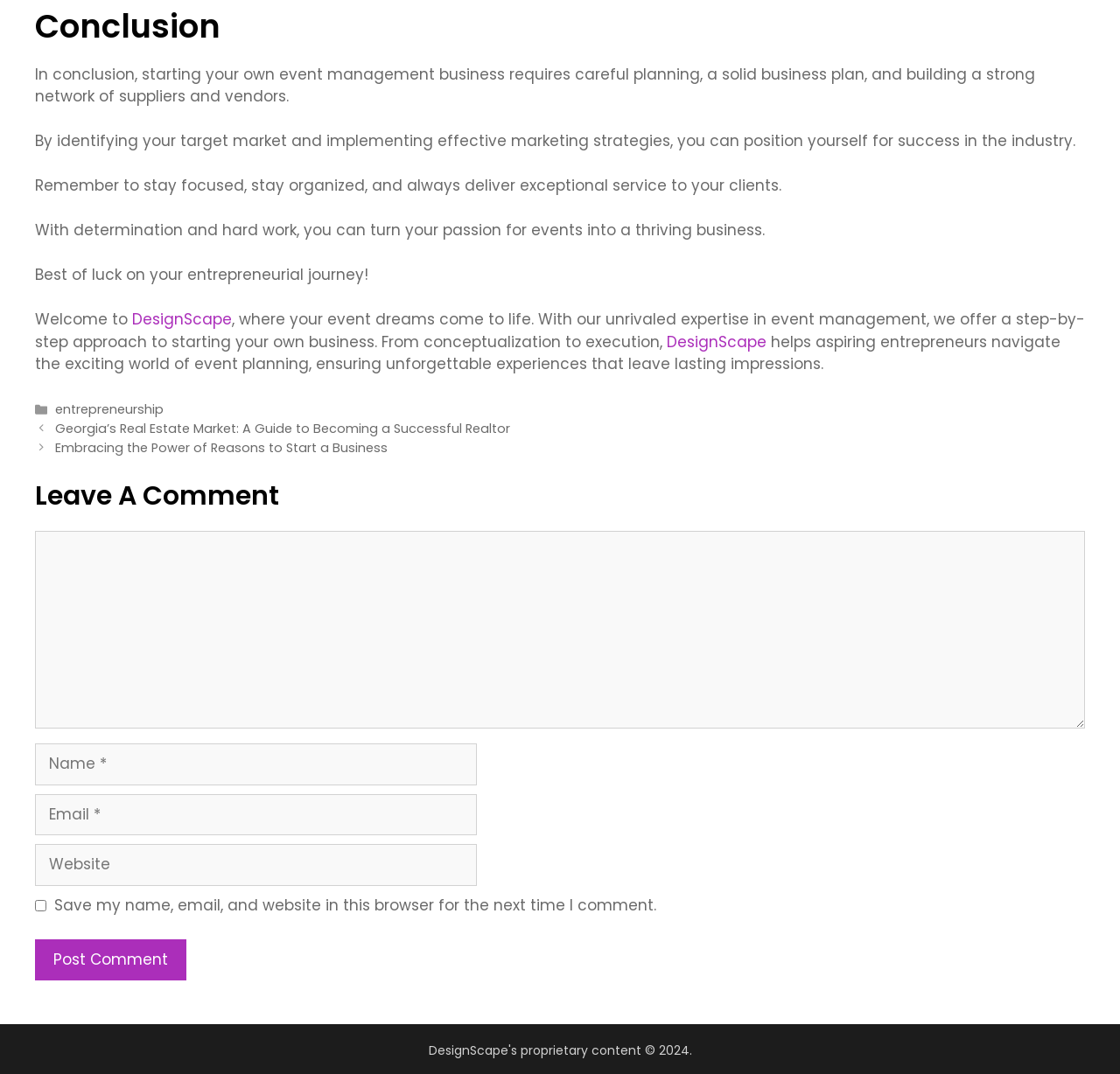Please determine the bounding box coordinates, formatted as (top-left x, top-left y, bottom-right x, bottom-right y), with all values as floating point numbers between 0 and 1. Identify the bounding box of the region described as: Affiliate & Earnings Disclaimer

None